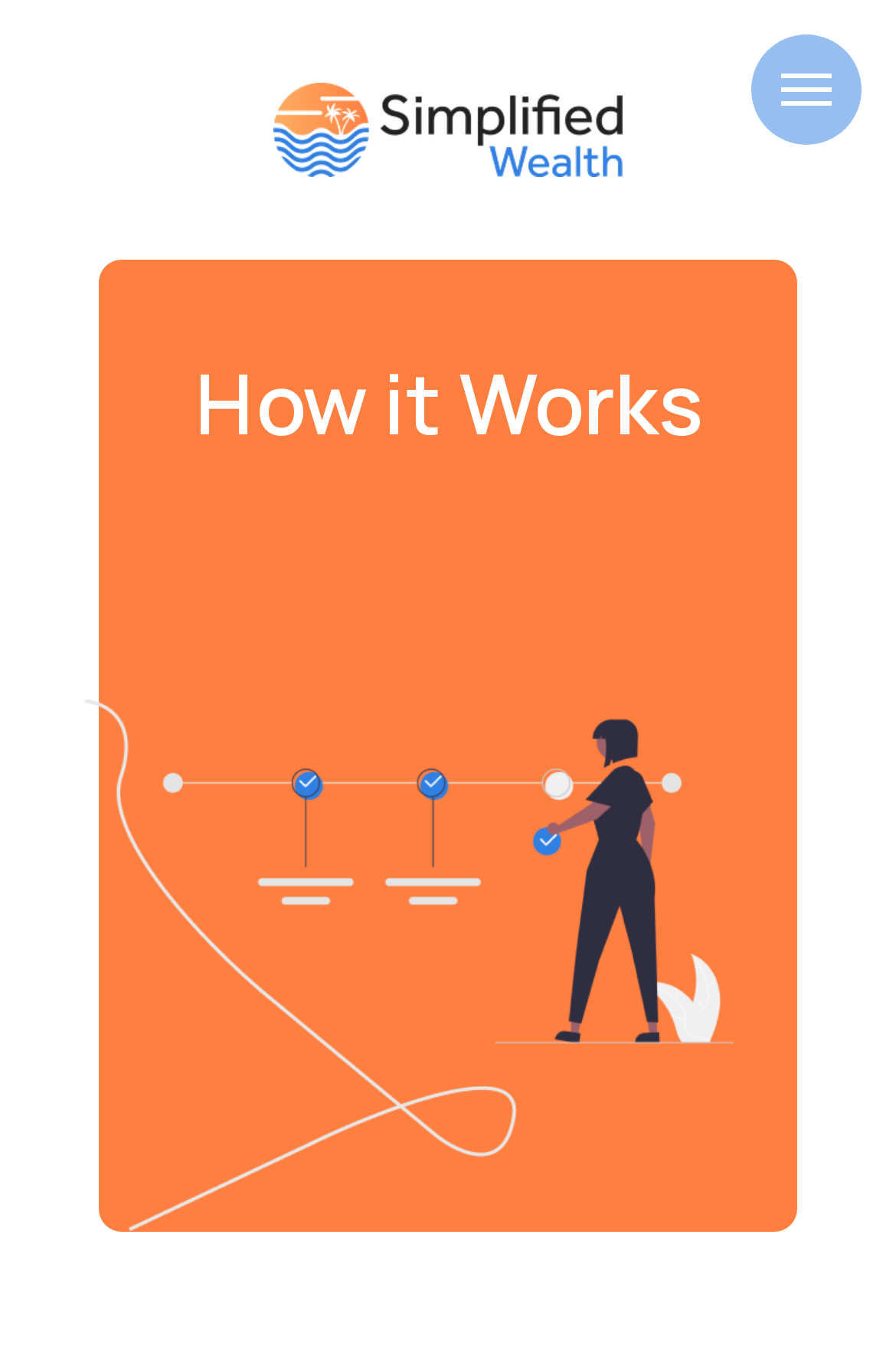What is the position of the button on the webpage?
Refer to the image and respond with a one-word or short-phrase answer.

Top right